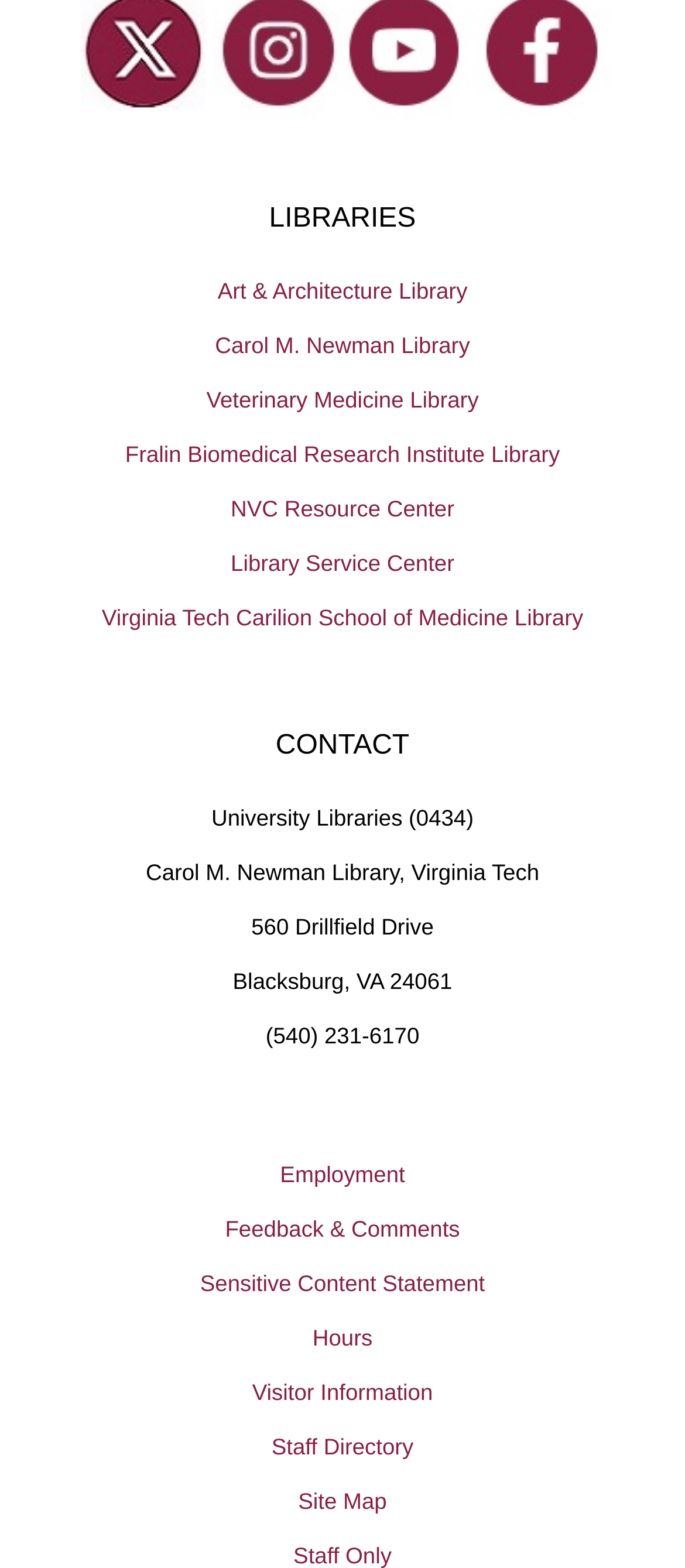What is the phone number of the University Libraries?
By examining the image, provide a one-word or phrase answer.

(540) 231-6170